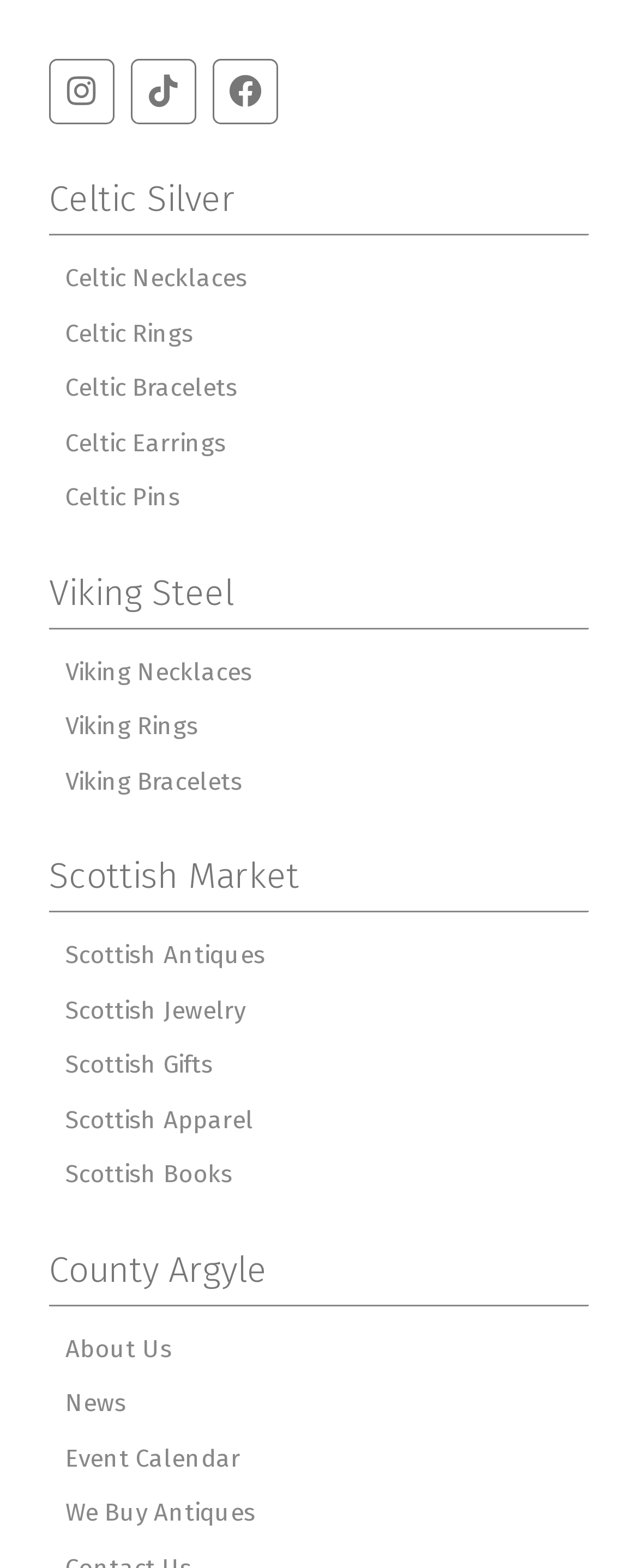Identify the bounding box of the HTML element described here: "Facebook". Provide the coordinates as four float numbers between 0 and 1: [left, top, right, bottom].

[0.333, 0.038, 0.436, 0.08]